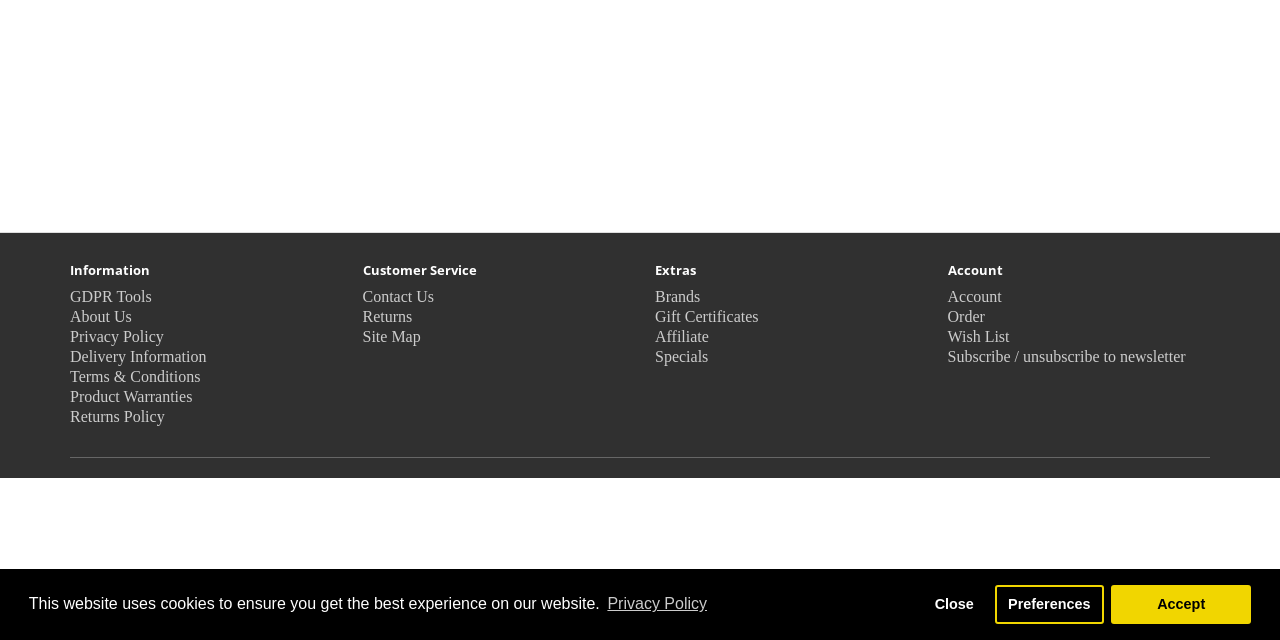Extract the bounding box of the UI element described as: "Order".

[0.74, 0.481, 0.769, 0.508]